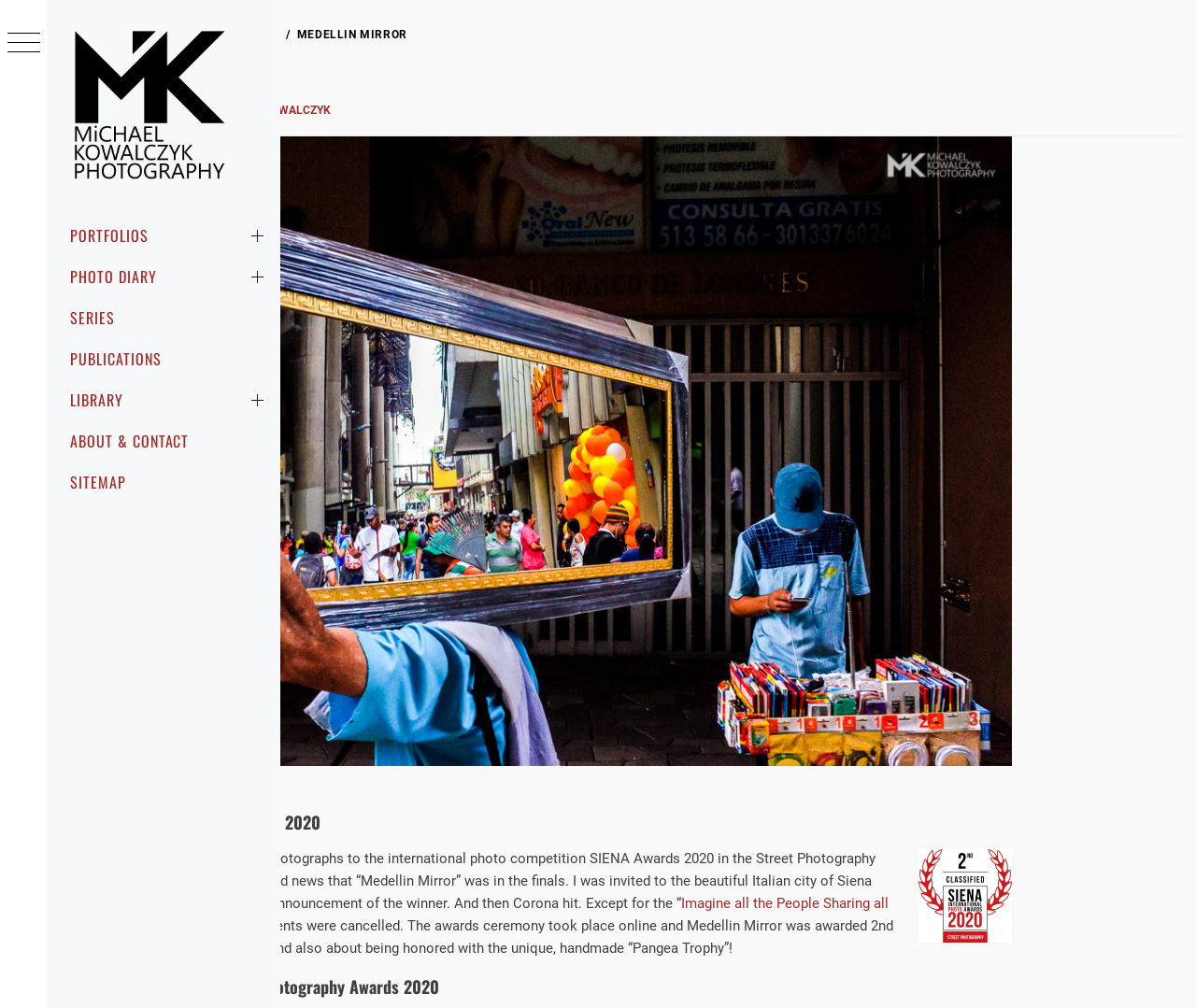What is the name of the photographer?
Using the screenshot, give a one-word or short phrase answer.

Michael Kowalczyk